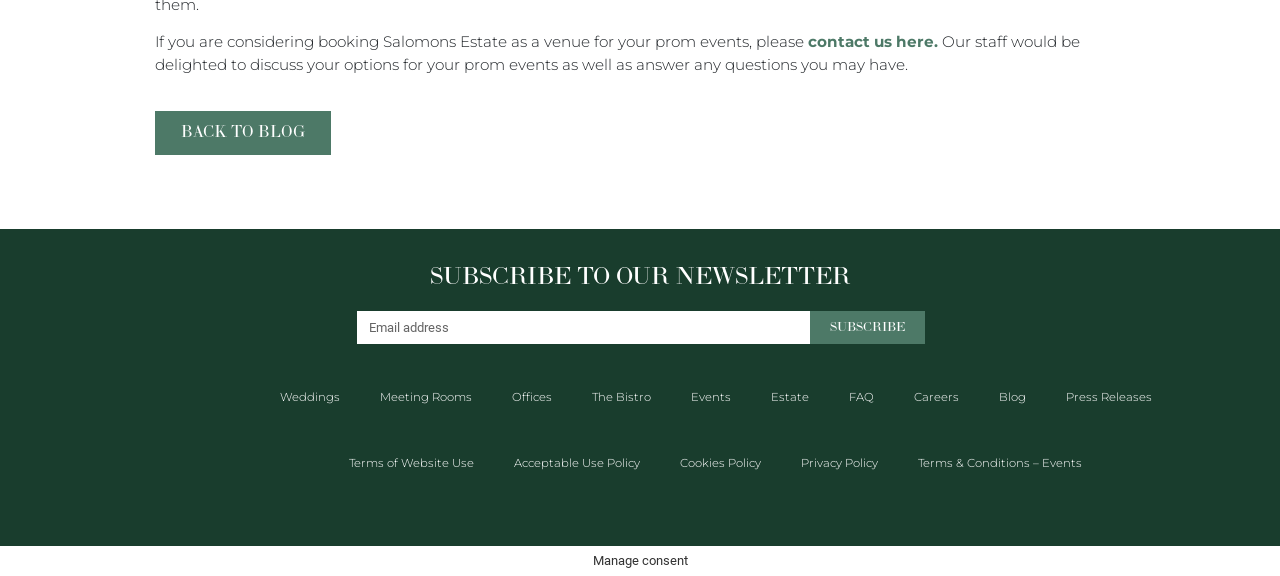Specify the bounding box coordinates for the region that must be clicked to perform the given instruction: "Check the 'Recent Posts'".

None